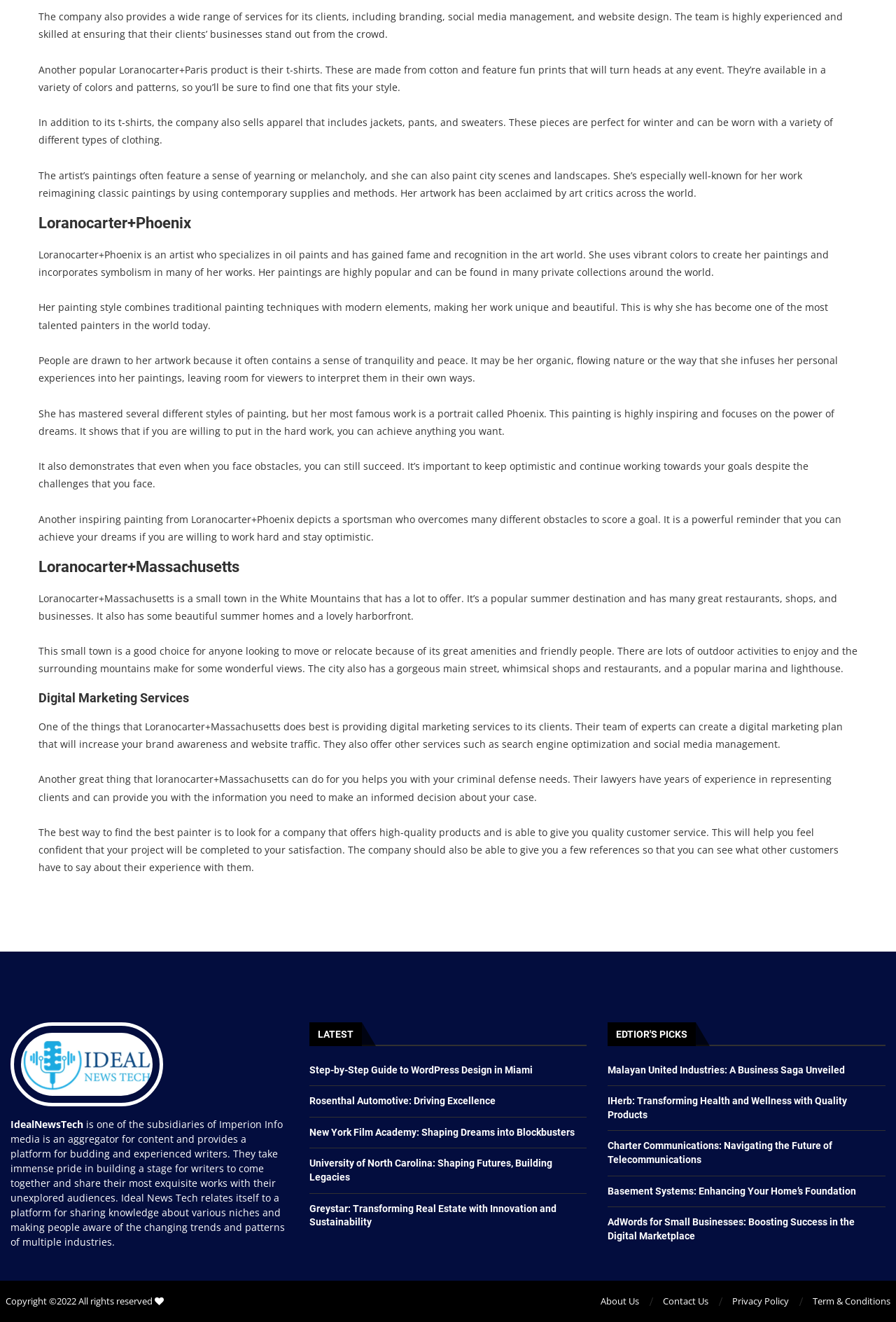Determine the bounding box coordinates for the region that must be clicked to execute the following instruction: "Read the article about 'Step-by-Step Guide to WordPress Design in Miami'".

[0.345, 0.805, 0.594, 0.813]